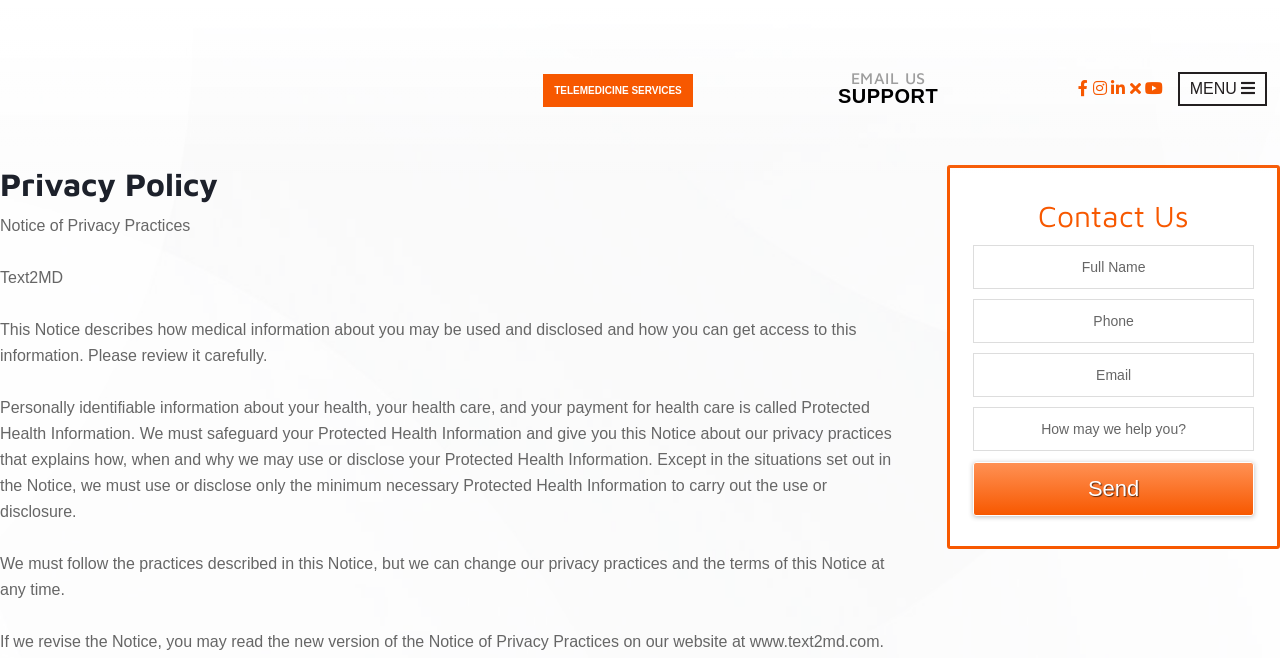How many textboxes are there in the 'Contact Us' section?
Answer the question with as much detail as you can, using the image as a reference.

In the 'Contact Us' section, which is located in the 'Primary Sidebar' on the right side of the webpage, there are four textboxes with bounding box coordinates of [0.76, 0.372, 0.98, 0.439], [0.76, 0.454, 0.98, 0.521], [0.76, 0.536, 0.98, 0.603], and [0.76, 0.619, 0.98, 0.685]. Three of them are required, and one is not required.